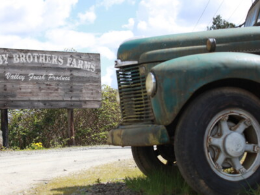Provide a thorough description of the image, including all visible elements.

The image features an old, green pickup truck in the foreground, showcasing its weathered front end and distinctive wheel. In the background, a rustic wooden sign for "TANZY BROTHERS FARMS" can be seen, indicating the name of the farm. The sign exudes a vintage charm, set against a backdrop of lush greenery and a bright, cloudy sky, suggesting a tranquil rural setting. This image captures a moment that reflects the essence of farm life, highlighting the blend of agriculture and history in a picturesque landscape.